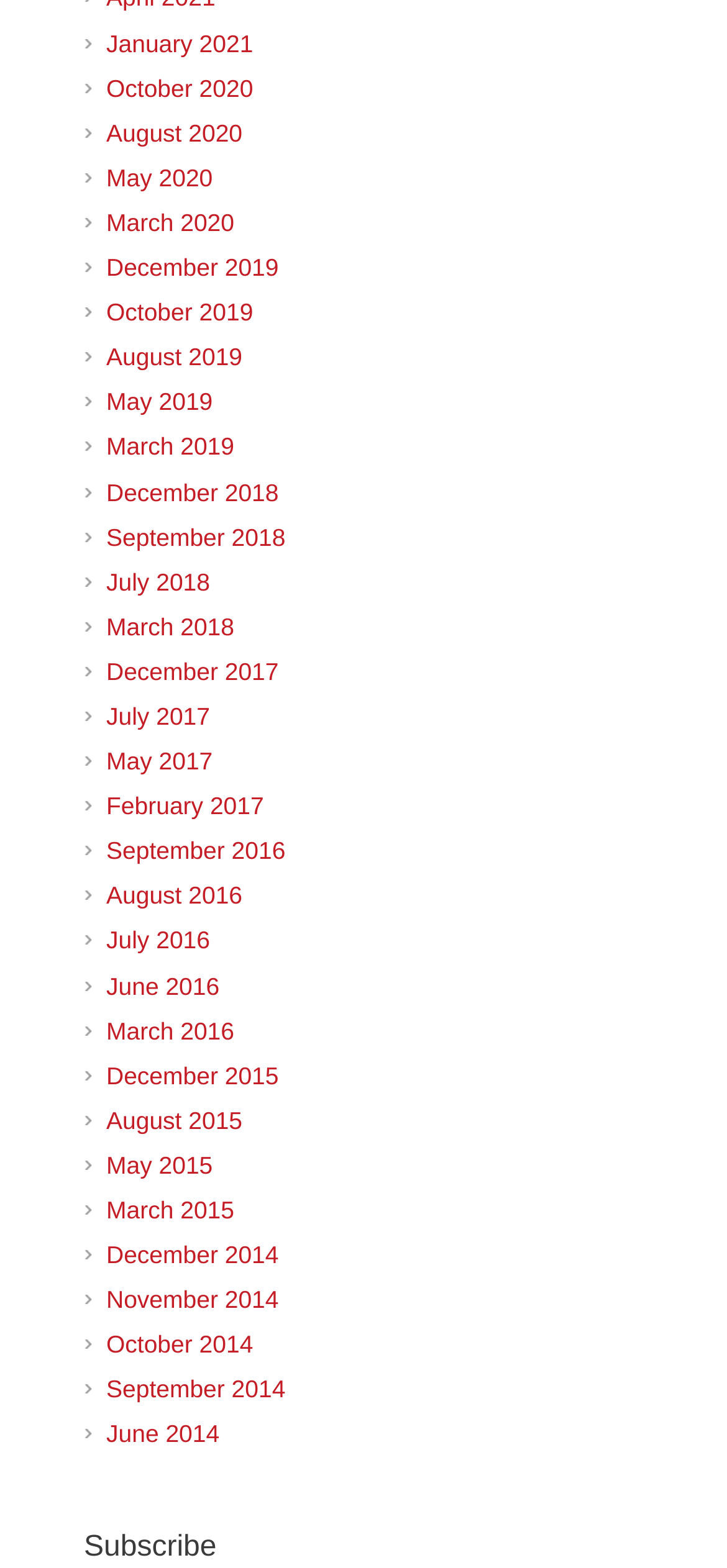Please determine the bounding box coordinates of the element to click in order to execute the following instruction: "View August 2019". The coordinates should be four float numbers between 0 and 1, specified as [left, top, right, bottom].

[0.146, 0.219, 0.333, 0.237]